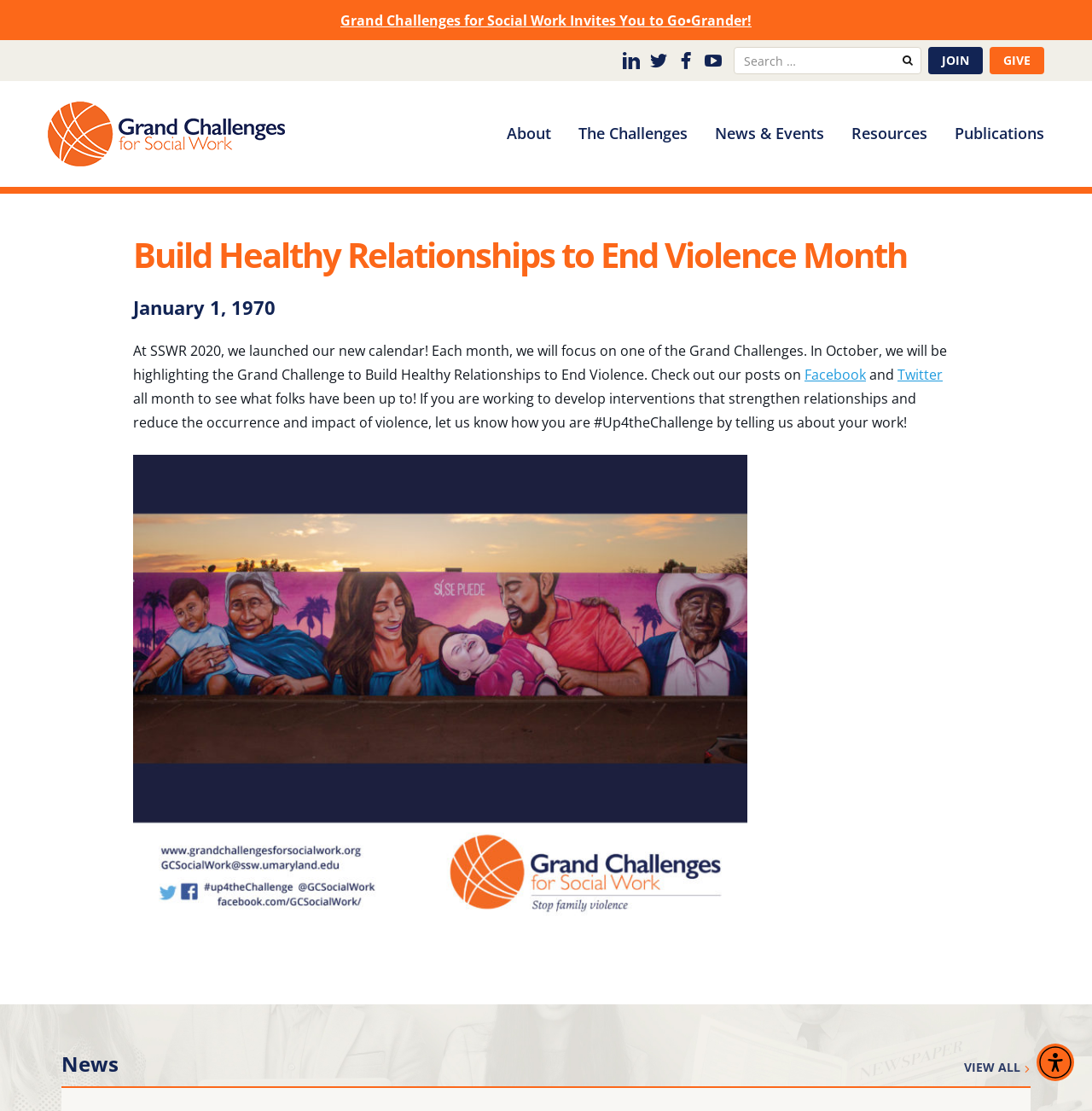Please give the bounding box coordinates of the area that should be clicked to fulfill the following instruction: "Visit the News page". The coordinates should be in the format of four float numbers from 0 to 1, i.e., [left, top, right, bottom].

[0.883, 0.952, 0.944, 0.971]